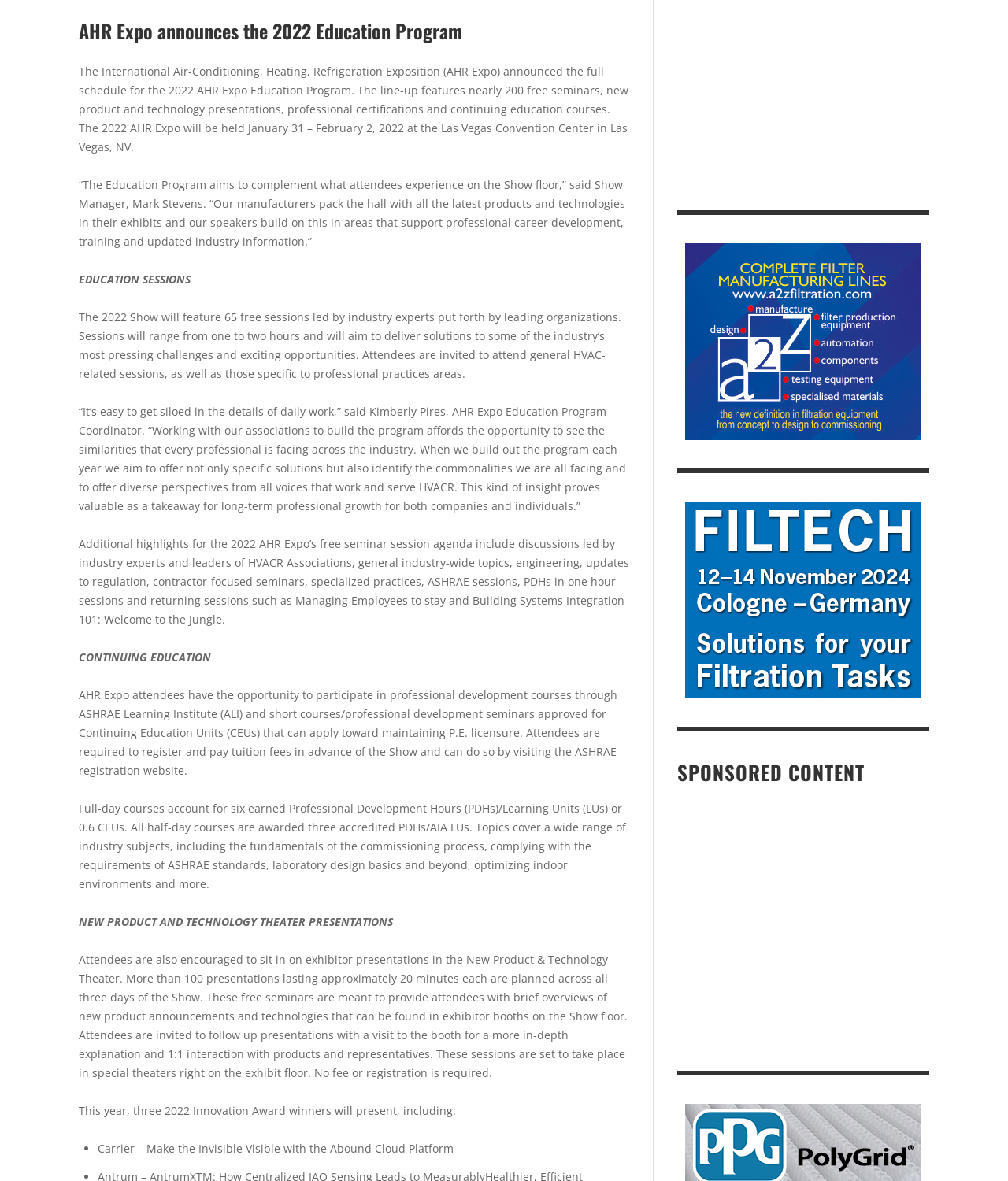Predict the bounding box for the UI component with the following description: "Resilient Molded End Cap Polyurethanes".

[0.682, 0.768, 0.864, 0.782]